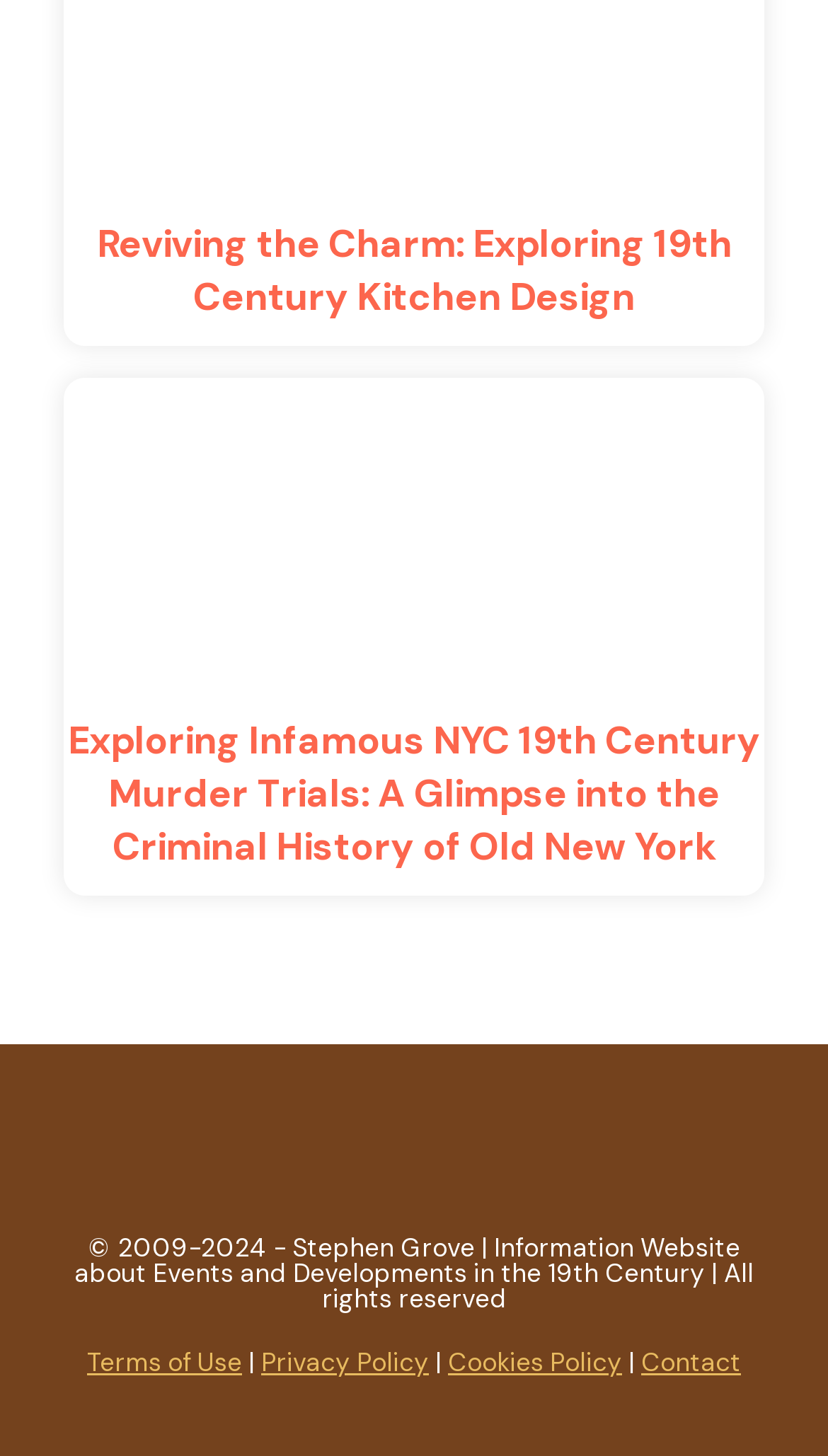Given the element description, predict the bounding box coordinates in the format (top-left x, top-left y, bottom-right x, bottom-right y). Make sure all values are between 0 and 1. Here is the element description: Contact

[0.774, 0.924, 0.895, 0.947]